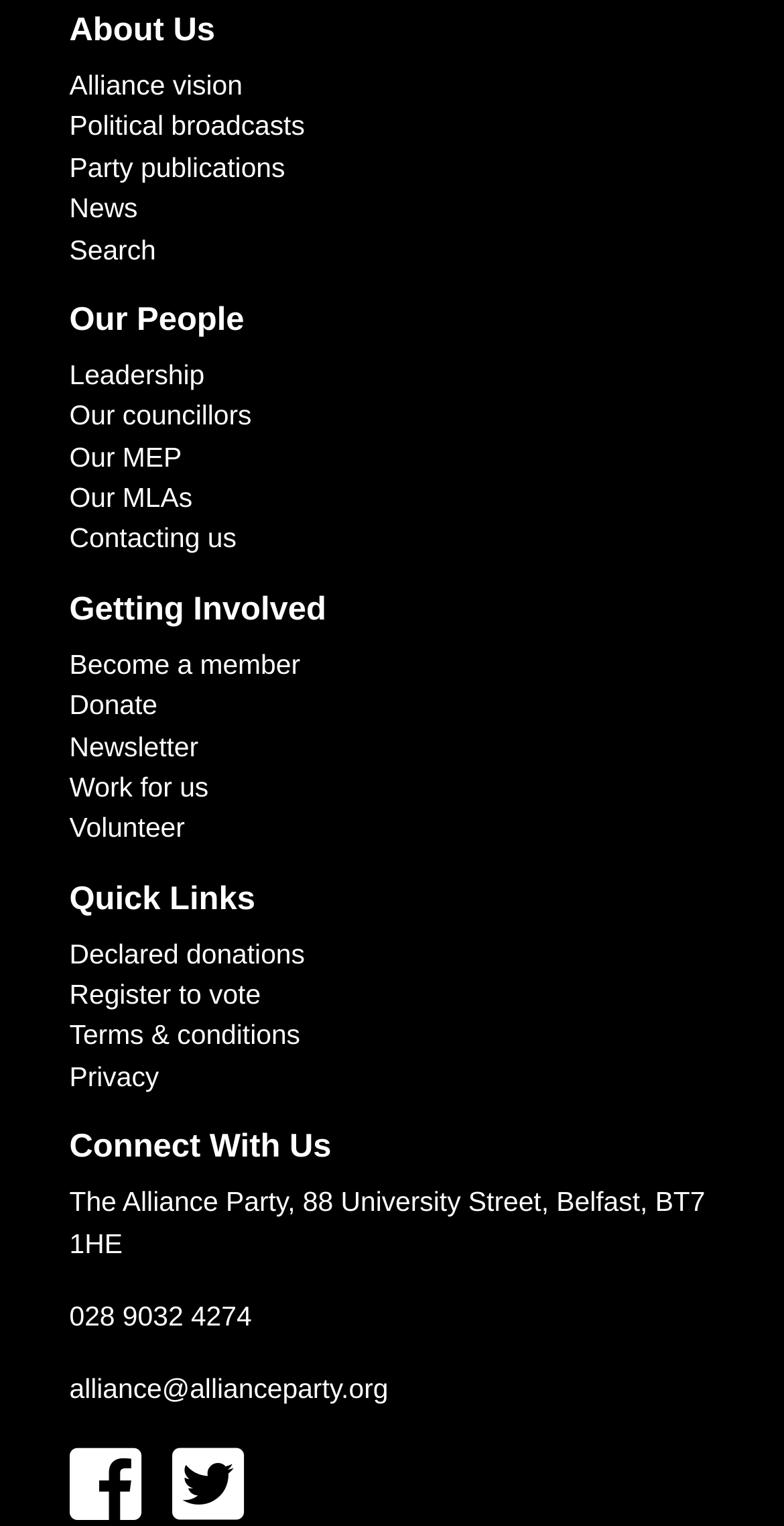What are the ways to get involved with the party?
Provide a detailed answer to the question, using the image to inform your response.

The ways to get involved with the party can be found under the 'Getting Involved' heading, which includes links to 'Become a member', 'Donate', 'Newsletter', 'Work for us', and 'Volunteer'.